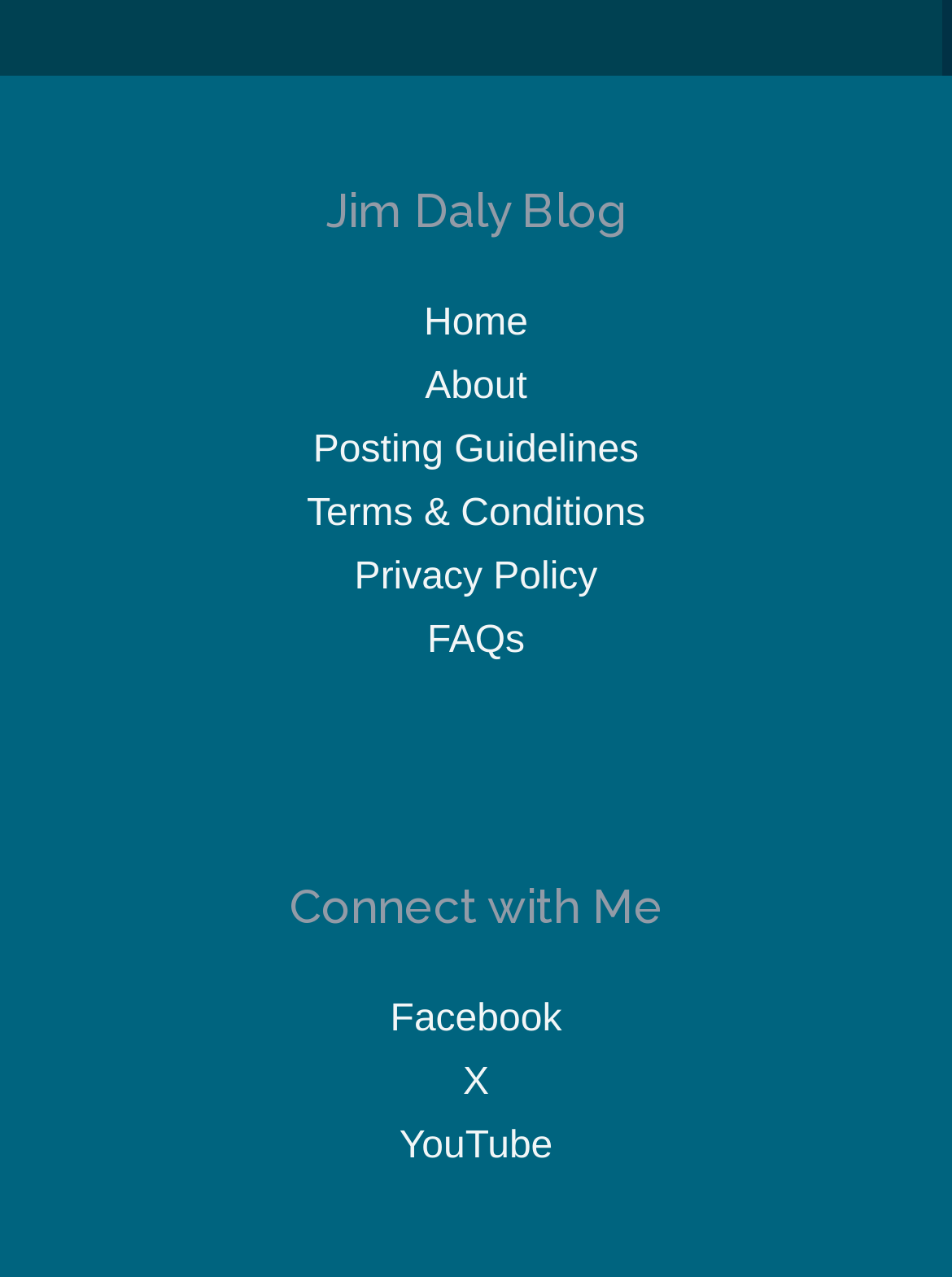Please respond to the question with a concise word or phrase:
What is the heading above the social media links?

Connect with Me